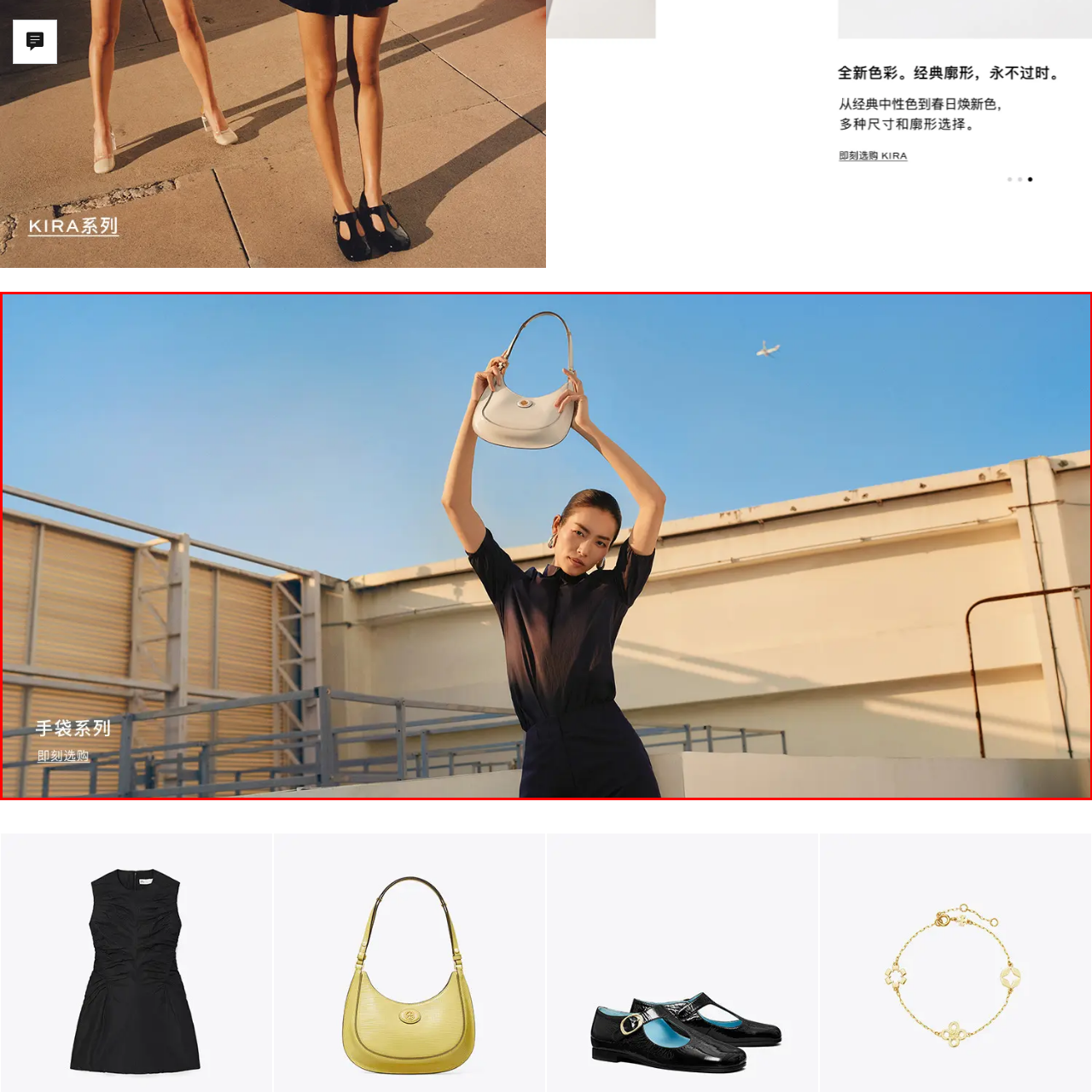Focus on the image within the purple boundary, What is the color of the model's outfit? 
Answer briefly using one word or phrase.

Black